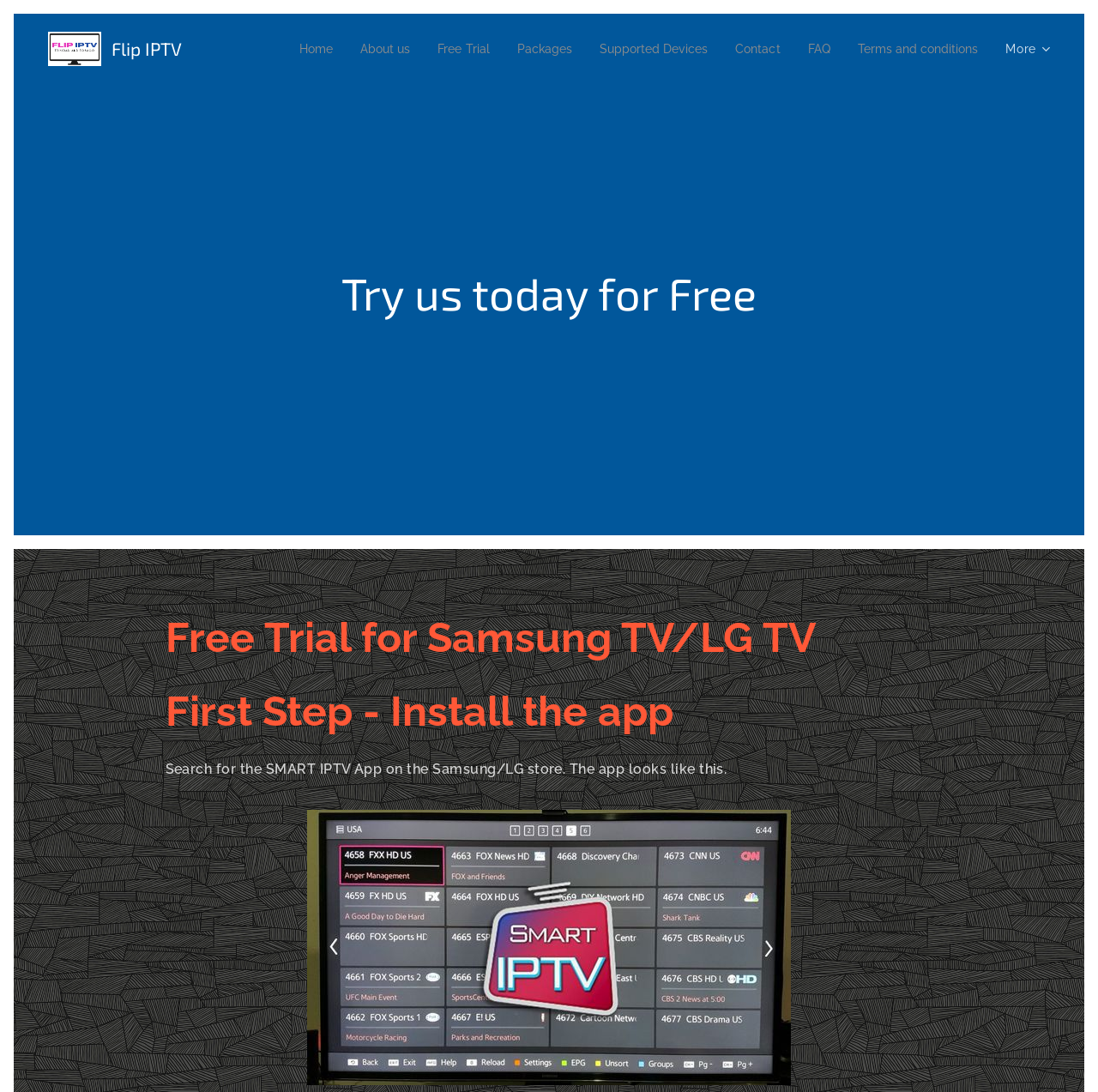Provide the text content of the webpage's main heading.

Try us today for Free
